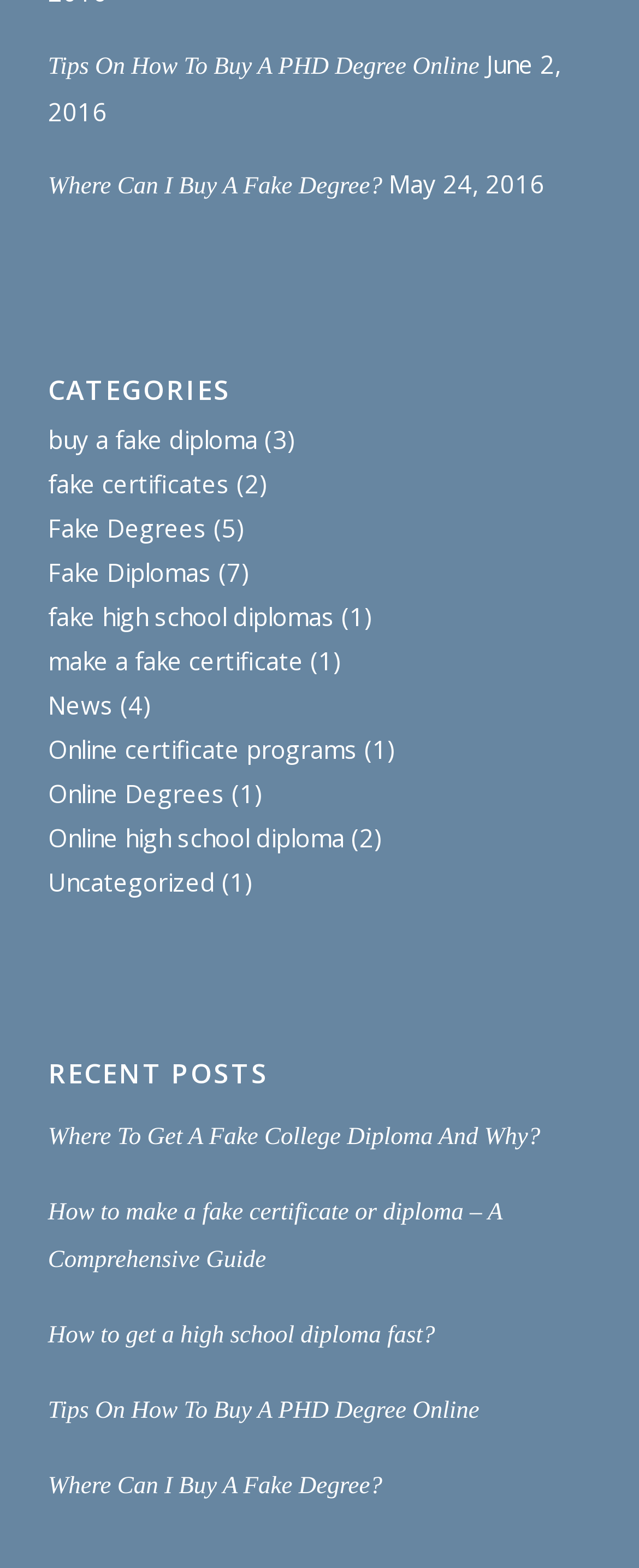Utilize the information from the image to answer the question in detail:
What are the categories listed on the webpage?

By examining the webpage, I found a heading 'CATEGORIES' which lists various categories such as 'buy a fake diploma', 'fake certificates', 'Fake Degrees', 'Fake Diplomas', and so on. These categories are related to fake educational credentials.